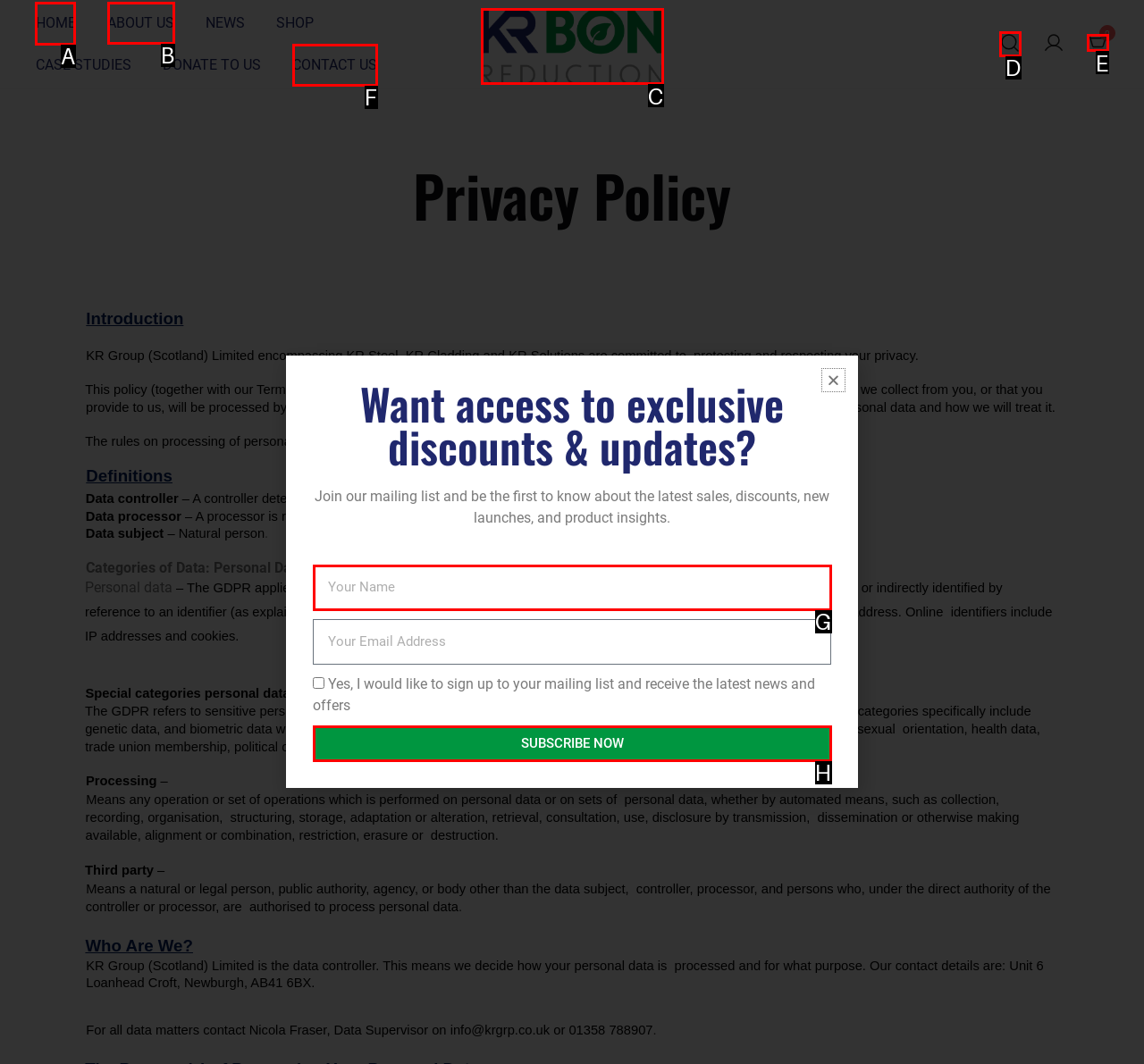Point out which UI element to click to complete this task: Click HOME
Answer with the letter corresponding to the right option from the available choices.

A